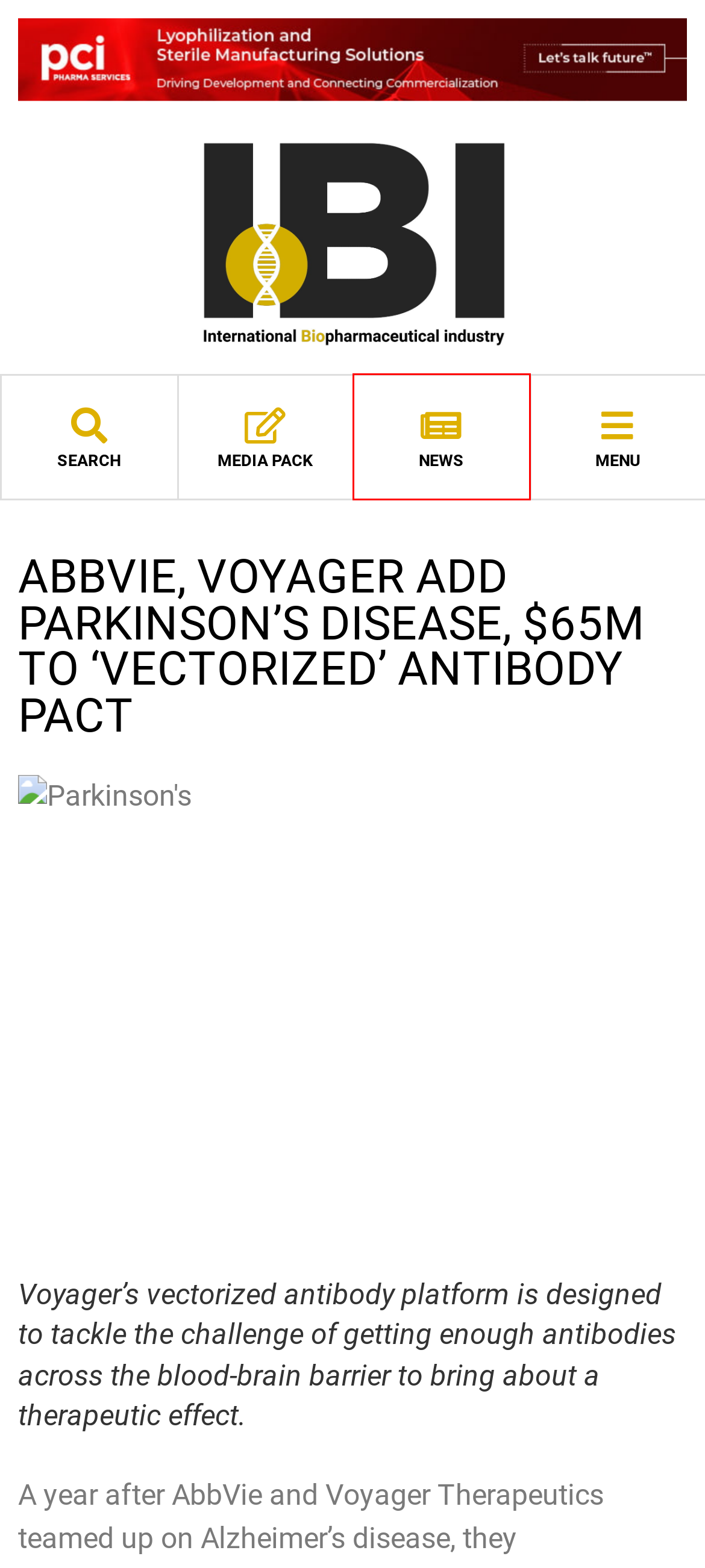With the provided screenshot showing a webpage and a red bounding box, determine which webpage description best fits the new page that appears after clicking the element inside the red box. Here are the options:
A. About Us - International Biopharmaceutical Industry
B. Author Guidelines - International Biopharmaceutical Industry
C. Subscribe - International Biopharmaceutical Industry
D. Teksyte Digital Marketing Agency London
E. Advertise With Us - International Biopharmaceutical Industry
F. IBI – International Biopharmaceutical Industry
G. news - International Biopharmaceutical Industry
H. Peer-Review Protocol - International Biopharmaceutical Industry

G